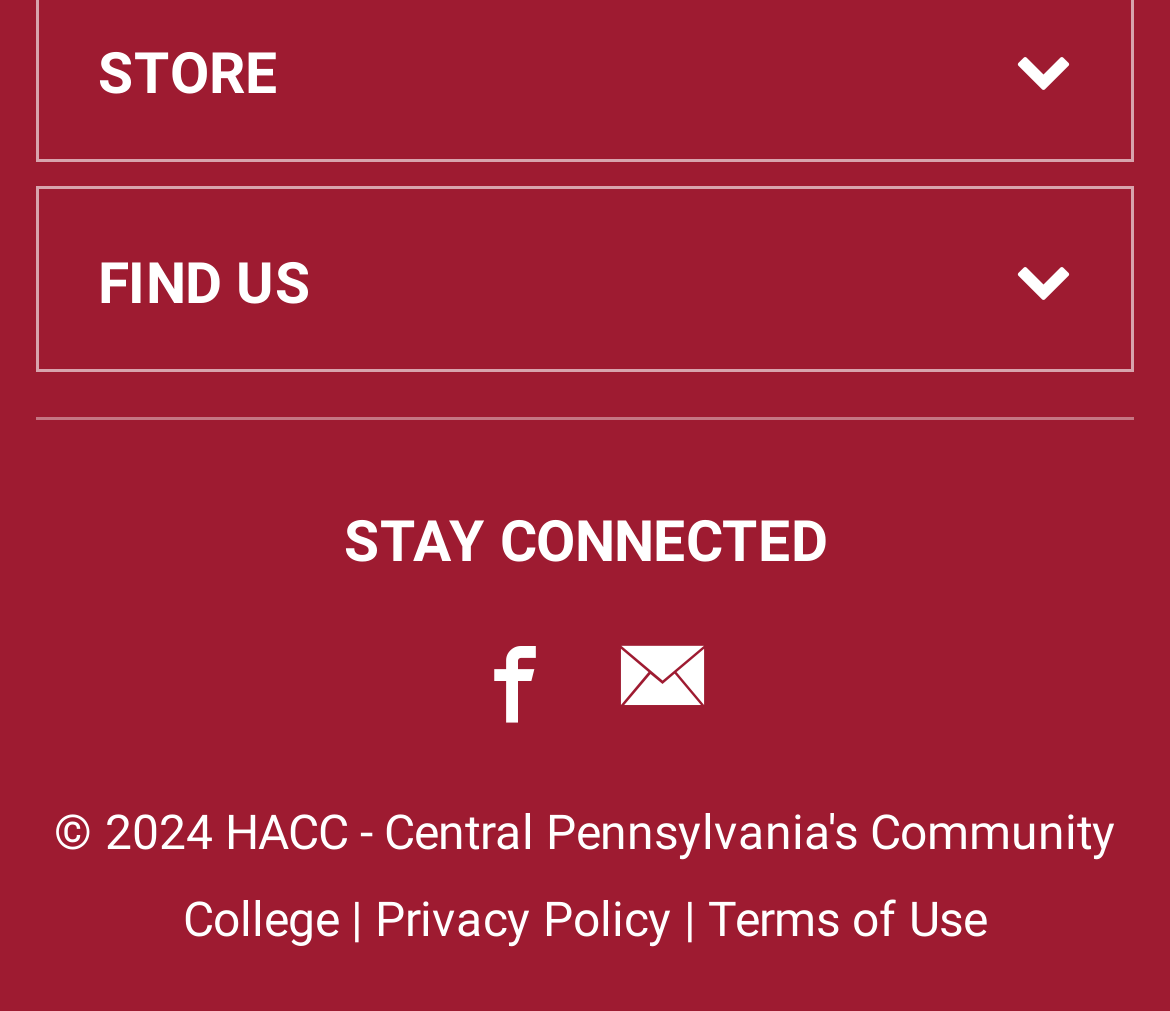How can I contact the store?
Using the information from the image, answer the question thoroughly.

To find the contact information, I looked for links or text that indicate ways to get in touch with the store. I found a phone number, 717-780-2509, and an email link, which suggests that customers can contact the store via phone or email.